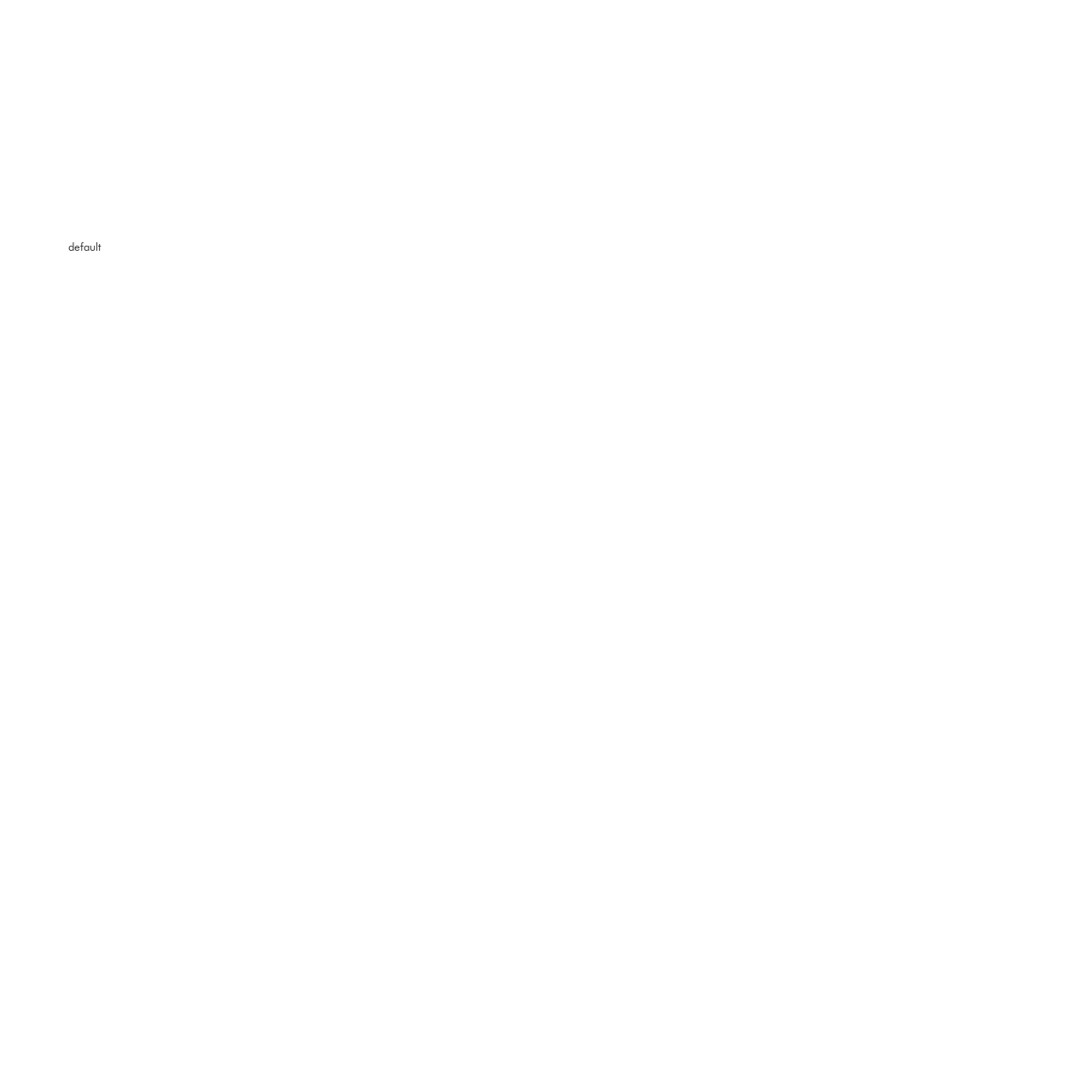Look at the area within the red bounding box, provide a one-word or phrase response to the following question: What does the design aim to achieve?

Intuitive interface